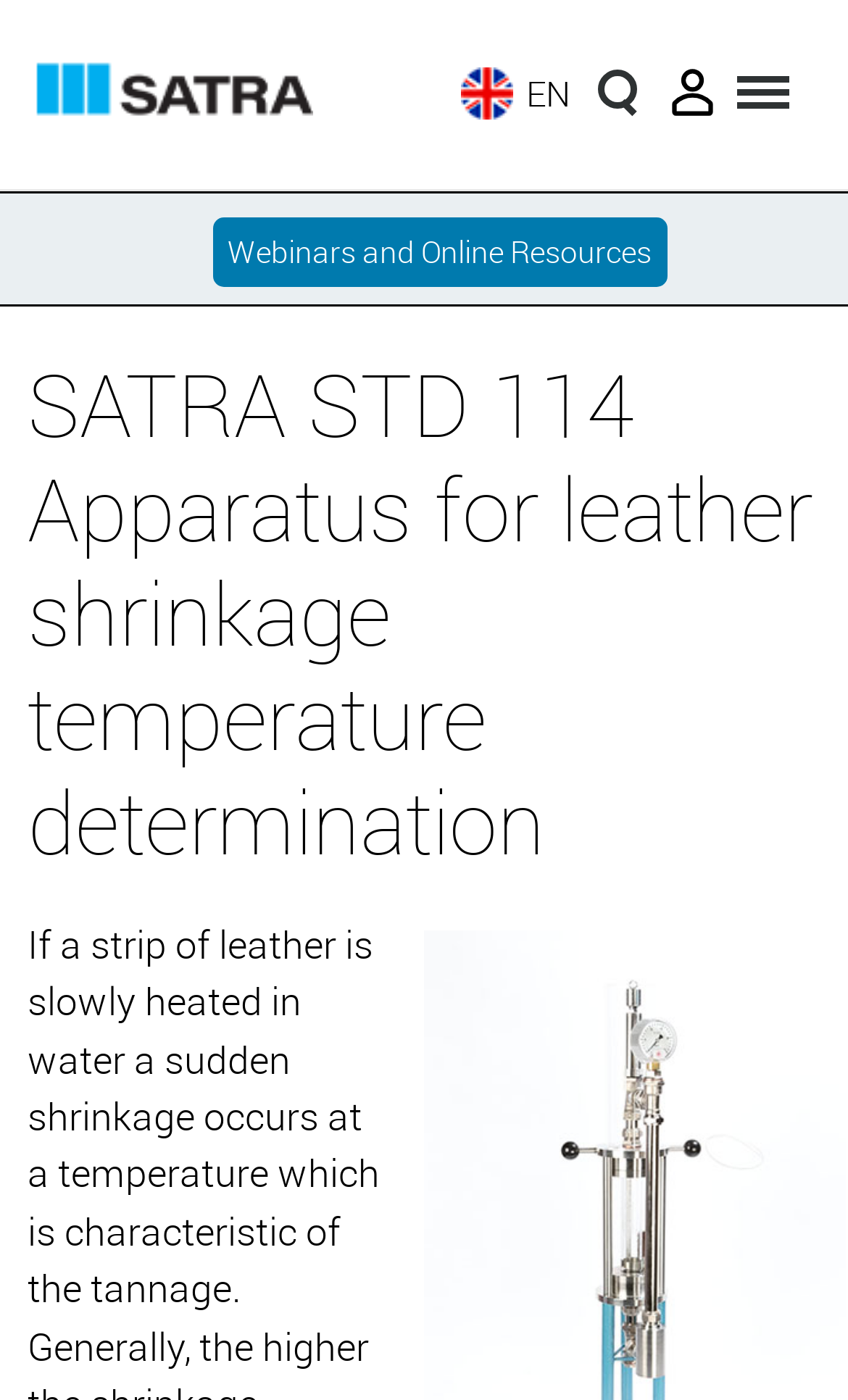Is there a search function on the website? Observe the screenshot and provide a one-word or short phrase answer.

Yes